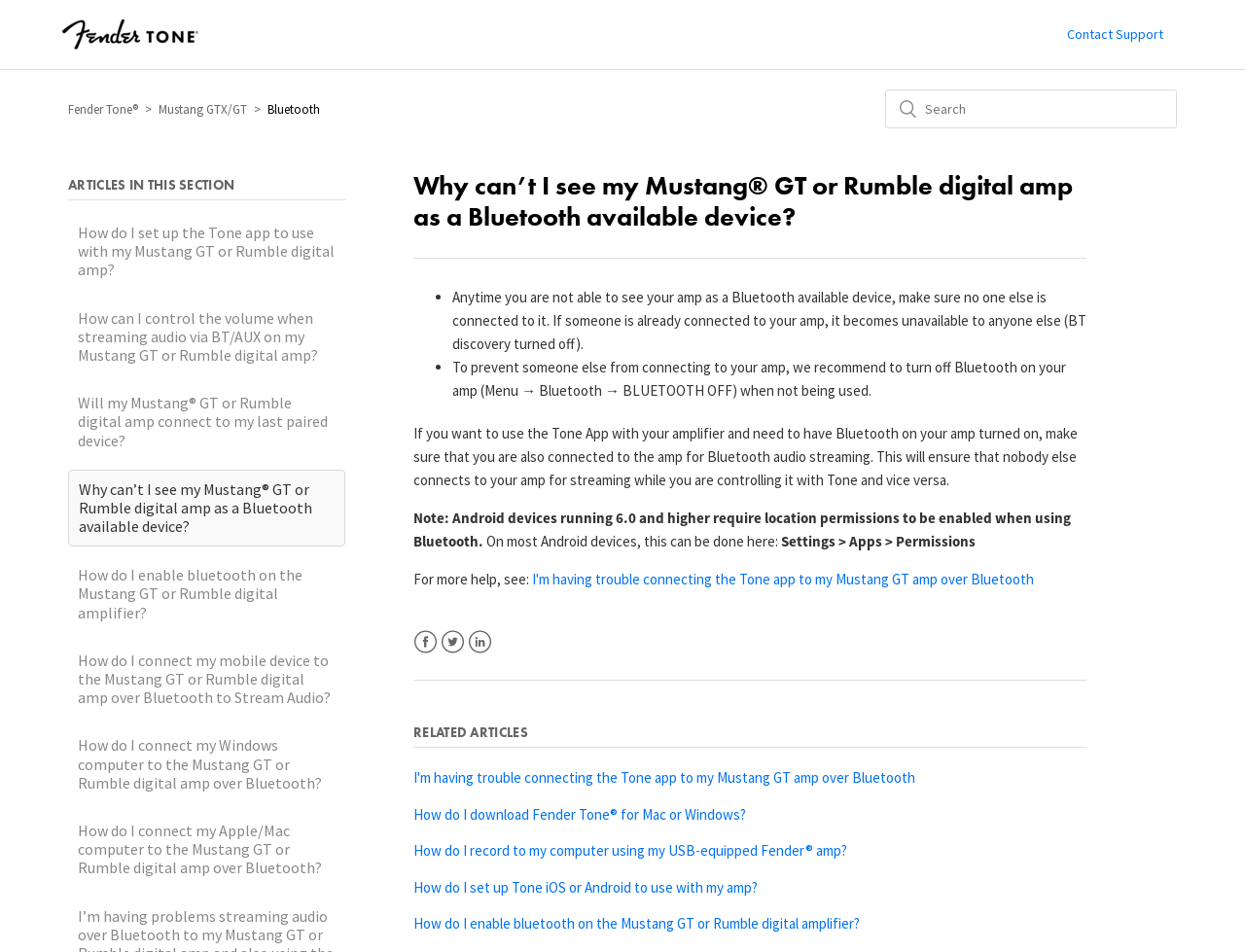Using a single word or phrase, answer the following question: 
How many social media links are present in the footer?

3